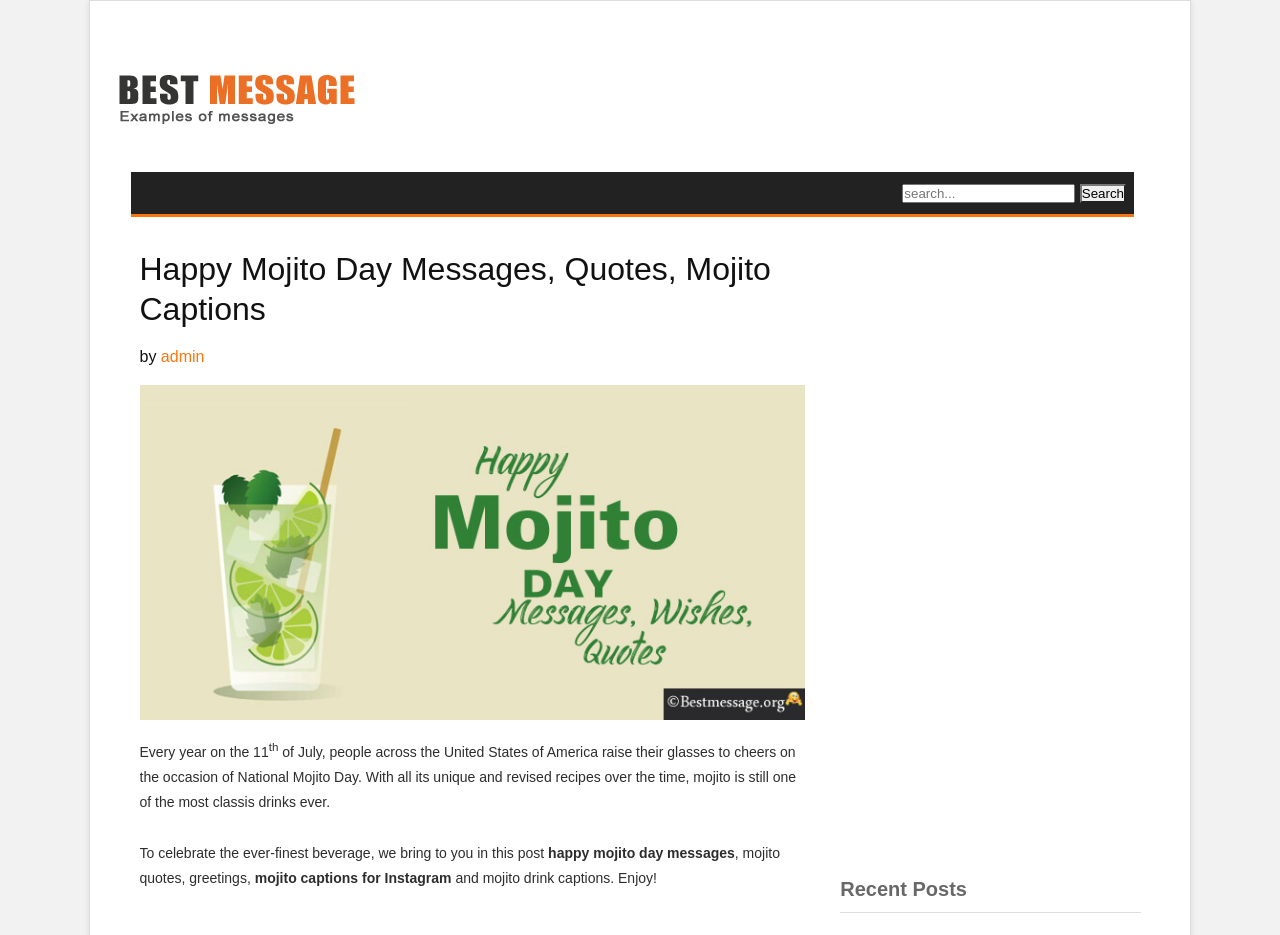Determine the bounding box coordinates of the UI element described by: "name="s" placeholder="search..."".

[0.705, 0.197, 0.84, 0.217]